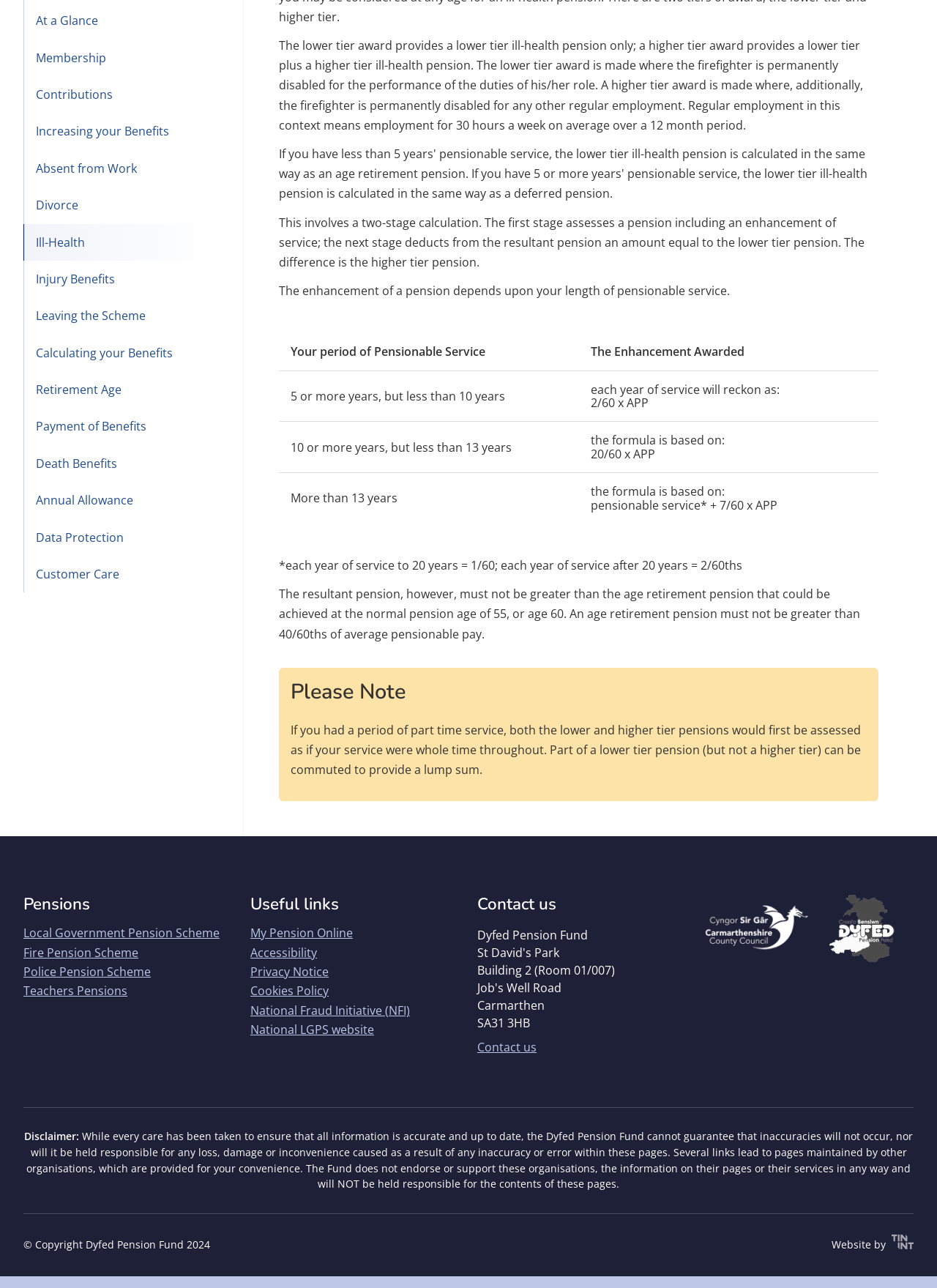Given the element description: "Cookies Policy", predict the bounding box coordinates of the UI element it refers to, using four float numbers between 0 and 1, i.e., [left, top, right, bottom].

[0.267, 0.763, 0.351, 0.776]